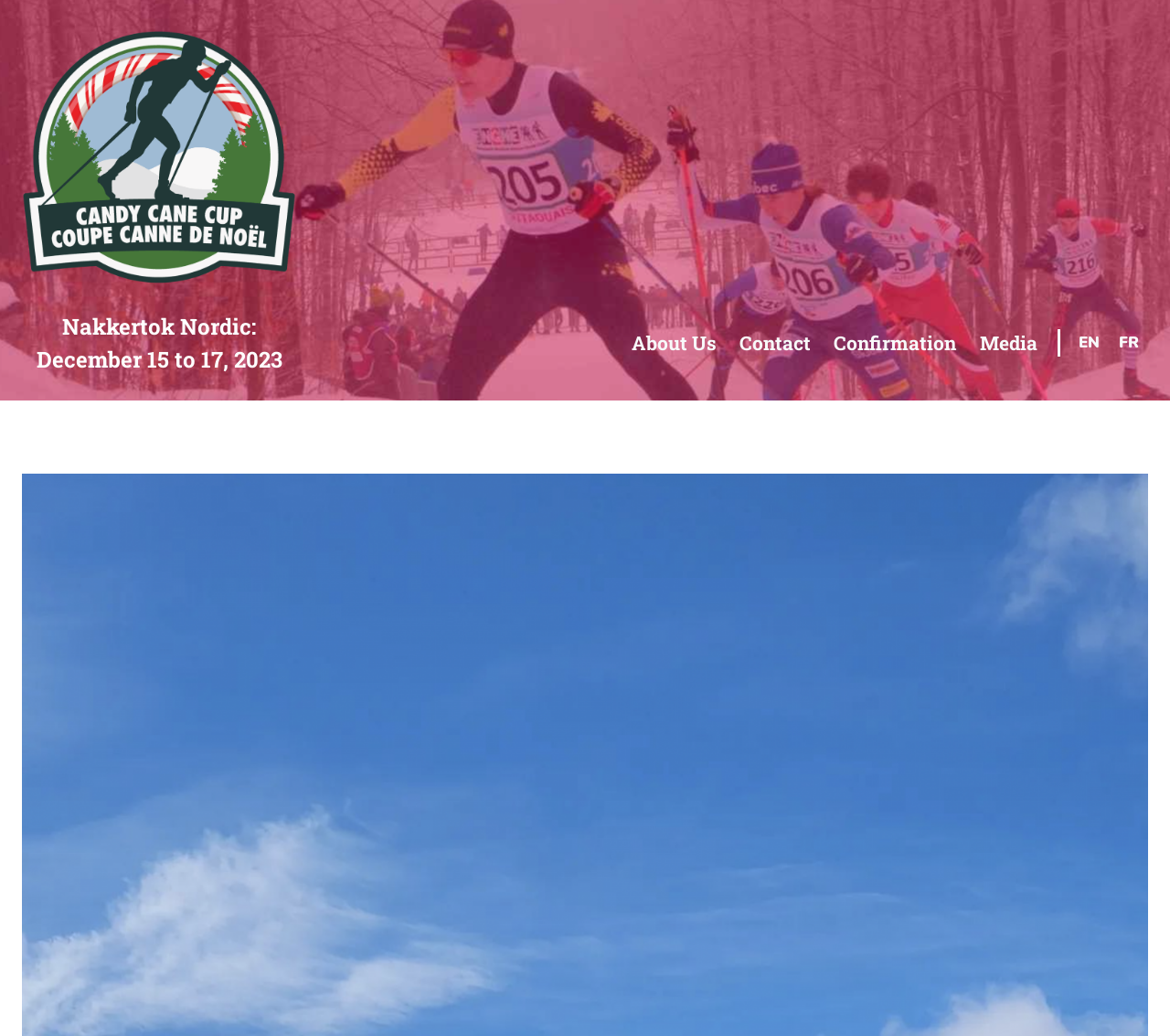Summarize the webpage with a detailed and informative caption.

The webpage appears to be related to the Candy Cane Cup event, specifically focusing on accommodations and volunteer opportunities. At the top-left corner, there is a logo of Candy Cane Cup, which is an image linked to the organization's homepage. 

Below the logo, a prominent heading announces the event details: "Nakkertok Nordic: December 15 to 17, 2023". 

On the top-right side, there are two navigation menus. The primary navigation menu contains four links: "About Us", "Contact", "Confirmation", and "Media", which are evenly spaced and horizontally aligned. 

To the right of the primary navigation menu, there is a secondary navigation menu with two language options: "EN" and "FR", allowing users to switch between English and French.